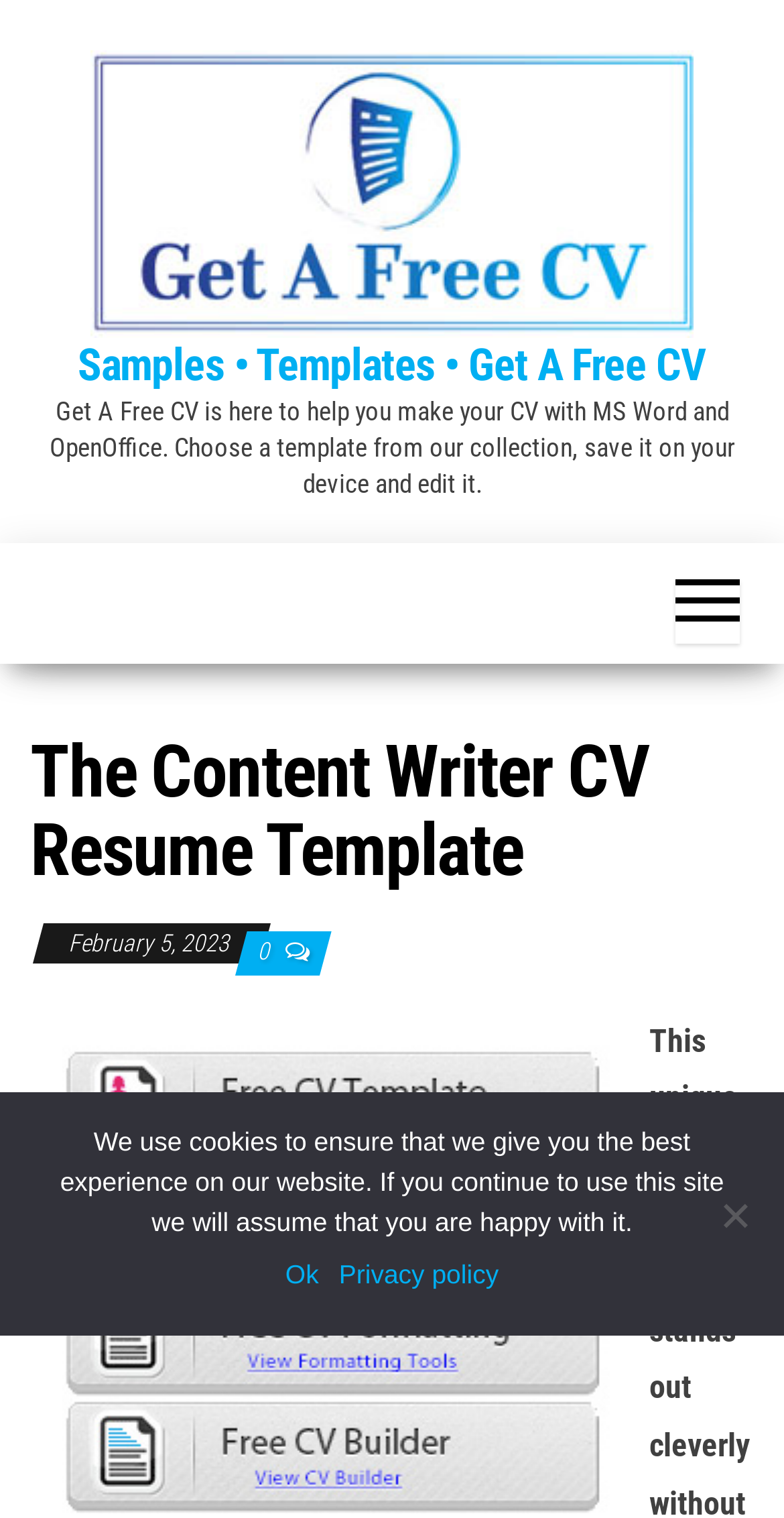Can you find the bounding box coordinates for the UI element given this description: "0"? Provide the coordinates as four float numbers between 0 and 1: [left, top, right, bottom].

[0.328, 0.617, 0.351, 0.636]